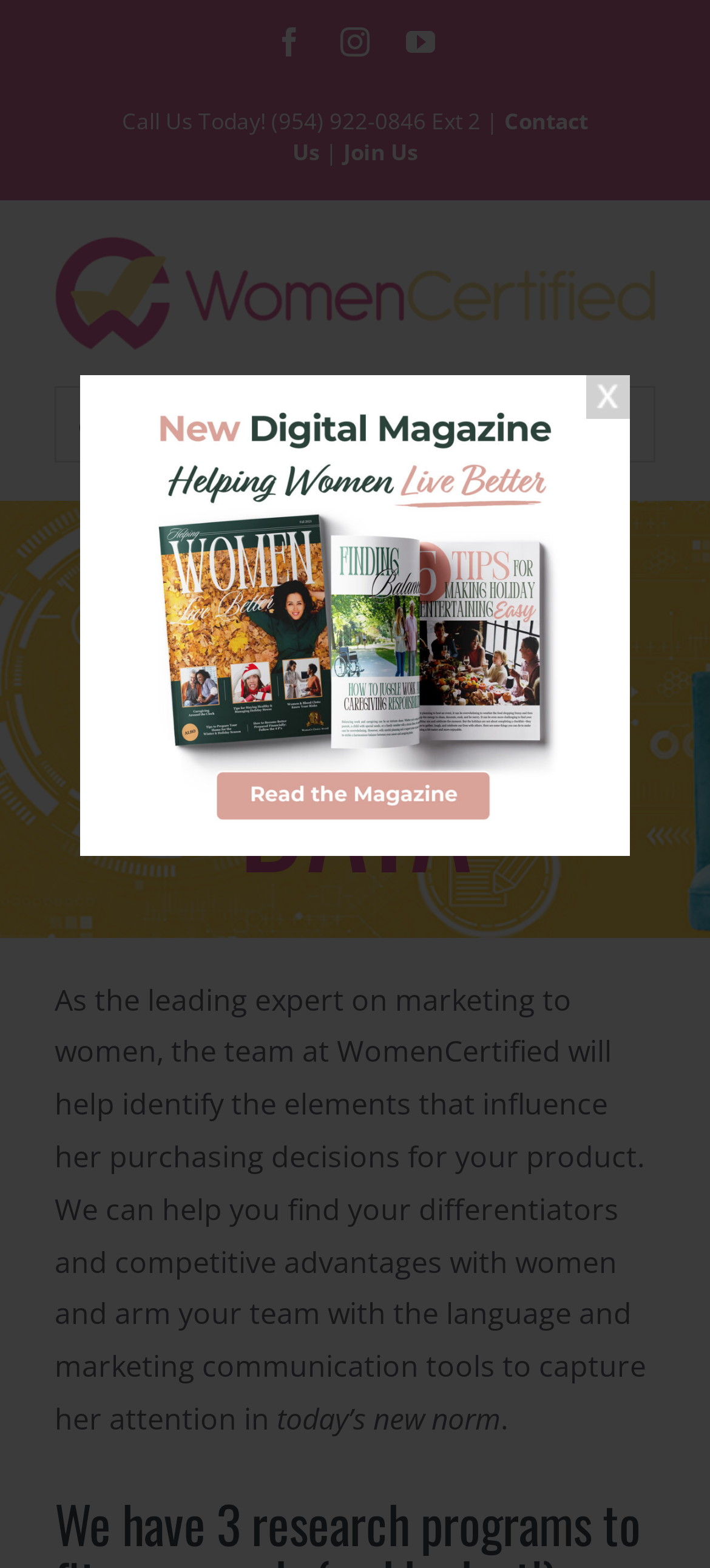Locate the UI element that matches the description YouTube in the webpage screenshot. Return the bounding box coordinates in the format (top-left x, top-left y, bottom-right x, bottom-right y), with values ranging from 0 to 1.

[0.572, 0.017, 0.613, 0.036]